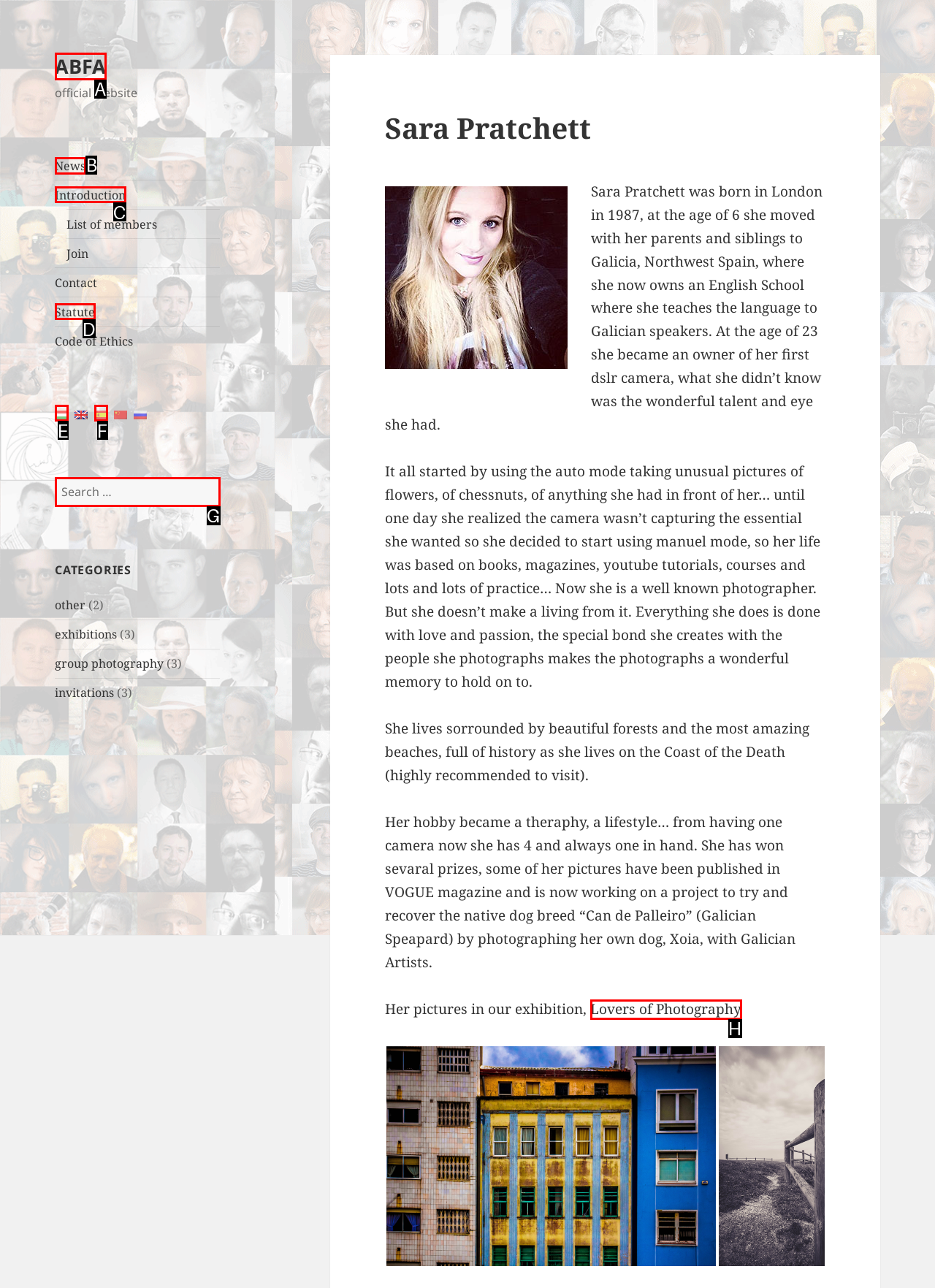Which option should be clicked to execute the task: Click on the News link?
Reply with the letter of the chosen option.

B